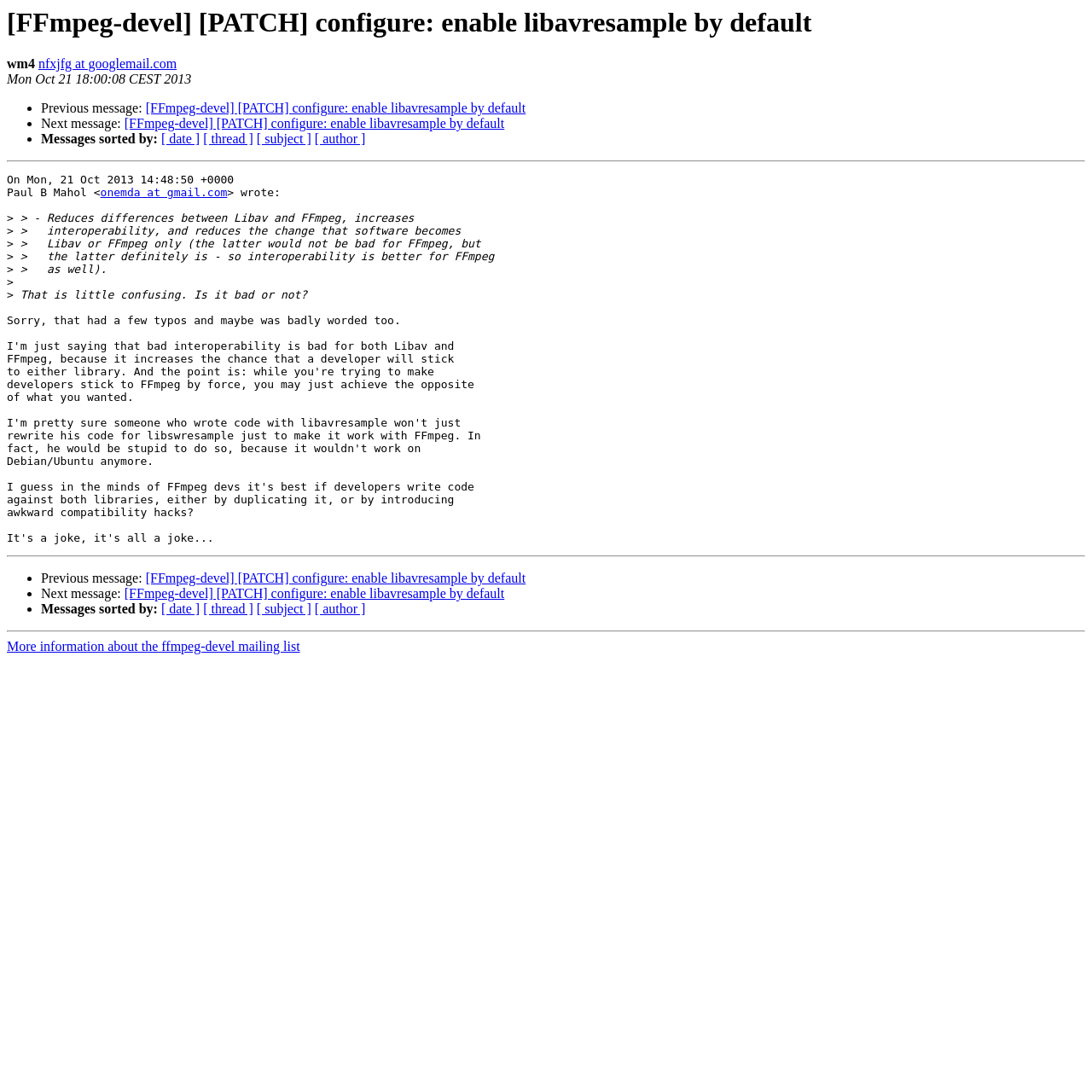Identify the text that serves as the heading for the webpage and generate it.

[FFmpeg-devel] [PATCH] configure: enable libavresample by default